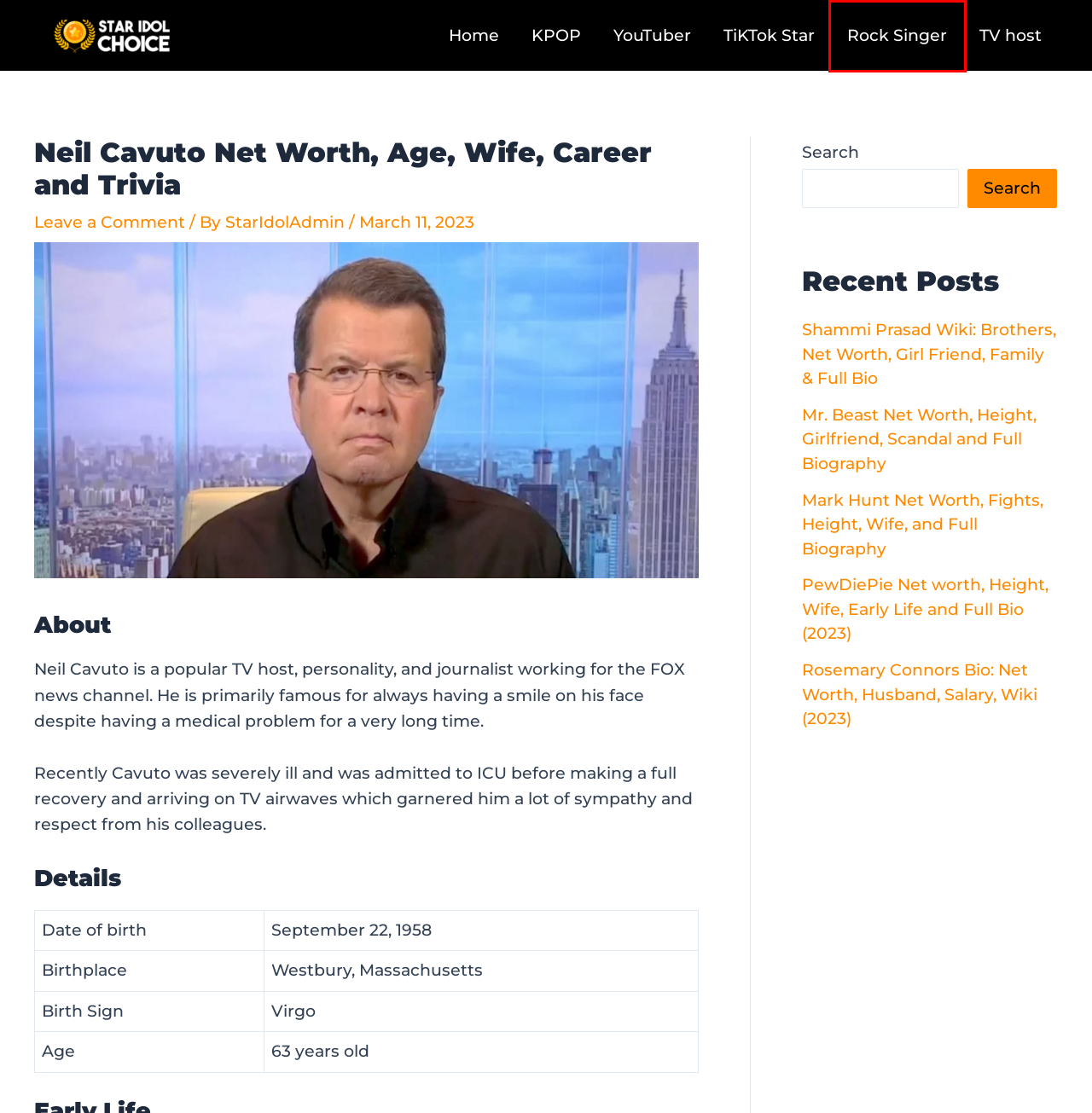Given a screenshot of a webpage with a red rectangle bounding box around a UI element, select the best matching webpage description for the new webpage that appears after clicking the highlighted element. The candidate descriptions are:
A. Star Idol Choice - #1 Entertainment Portal
B. KPOP Archives - Star Idol Choice
C. Rosemary Connors Bio: Net Worth, Husband, Salary, Wiki (2023) - Star Idol Choice
D. TiKTok Star Archives - Star Idol Choice
E. YouTuber Archives - Star Idol Choice
F. Mark Hunt Net Worth, Fights, Height, Wife, and Full Biography - Star Idol Choice
G. Rock Singer Archives - Star Idol Choice
H. StarIdolAdmin, Author at Star Idol Choice

G